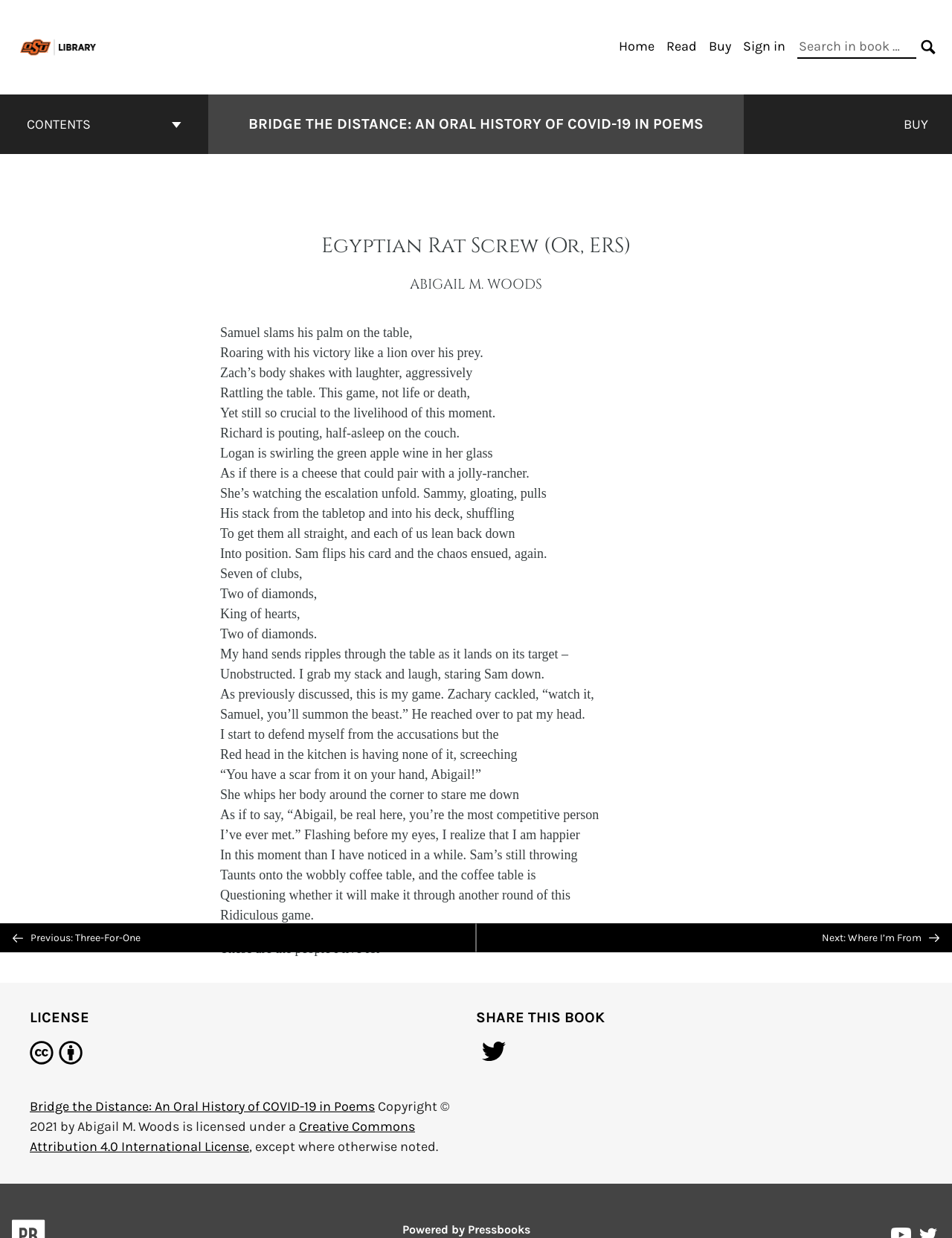Please determine the bounding box coordinates for the element that should be clicked to follow these instructions: "Click the 'SEARCH' button".

[0.966, 0.03, 0.984, 0.046]